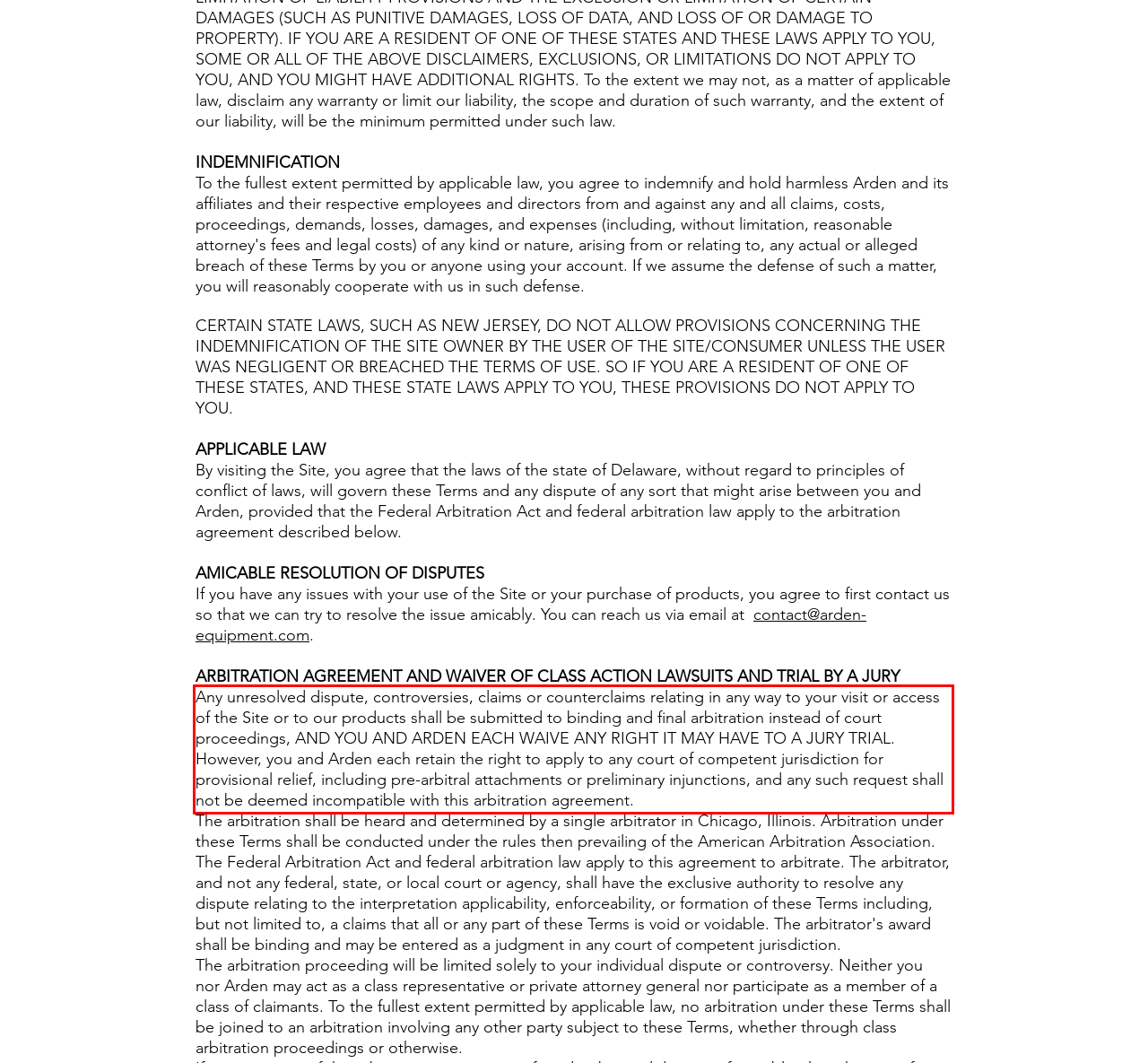Please look at the screenshot provided and find the red bounding box. Extract the text content contained within this bounding box.

Any unresolved dispute, controversies, claims or counterclaims relating in any way to your visit or access of the Site or to our products shall be submitted to binding and final arbitration instead of court proceedings, AND YOU AND ARDEN EACH WAIVE ANY RIGHT IT MAY HAVE TO A JURY TRIAL. However, you and Arden each retain the right to apply to any court of competent jurisdiction for provisional relief, including pre-arbitral attachments or preliminary injunctions, and any such request shall not be deemed incompatible with this arbitration agreement.